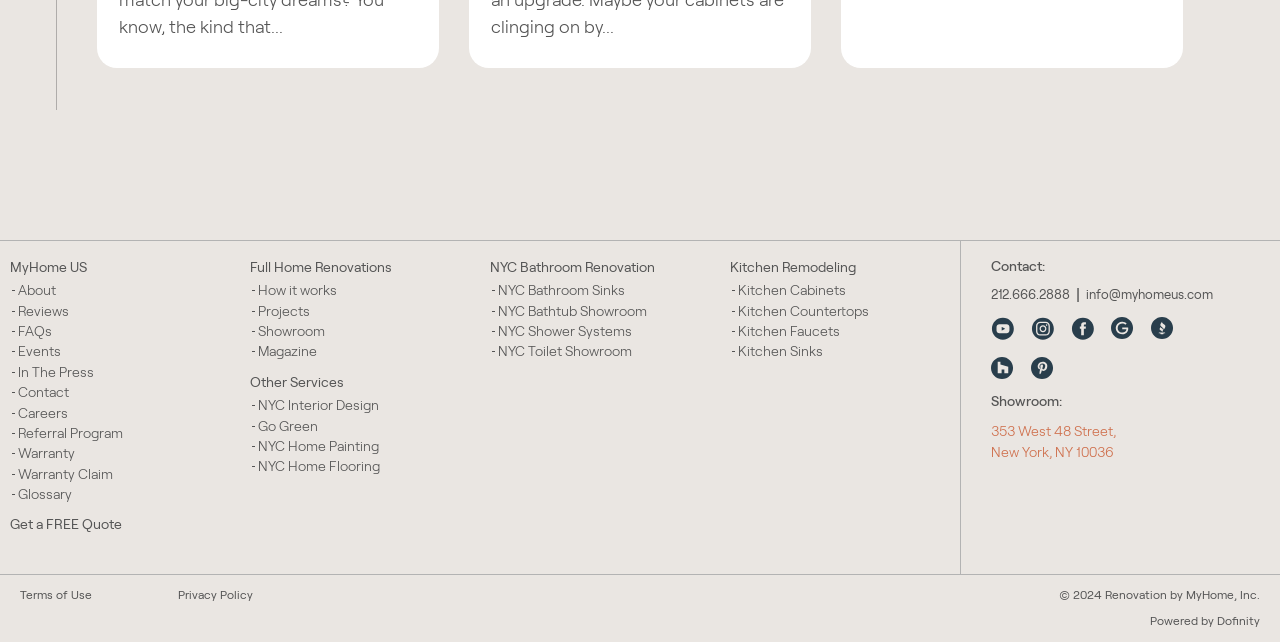Indicate the bounding box coordinates of the clickable region to achieve the following instruction: "Contact MyHome US."

[0.774, 0.402, 0.816, 0.426]